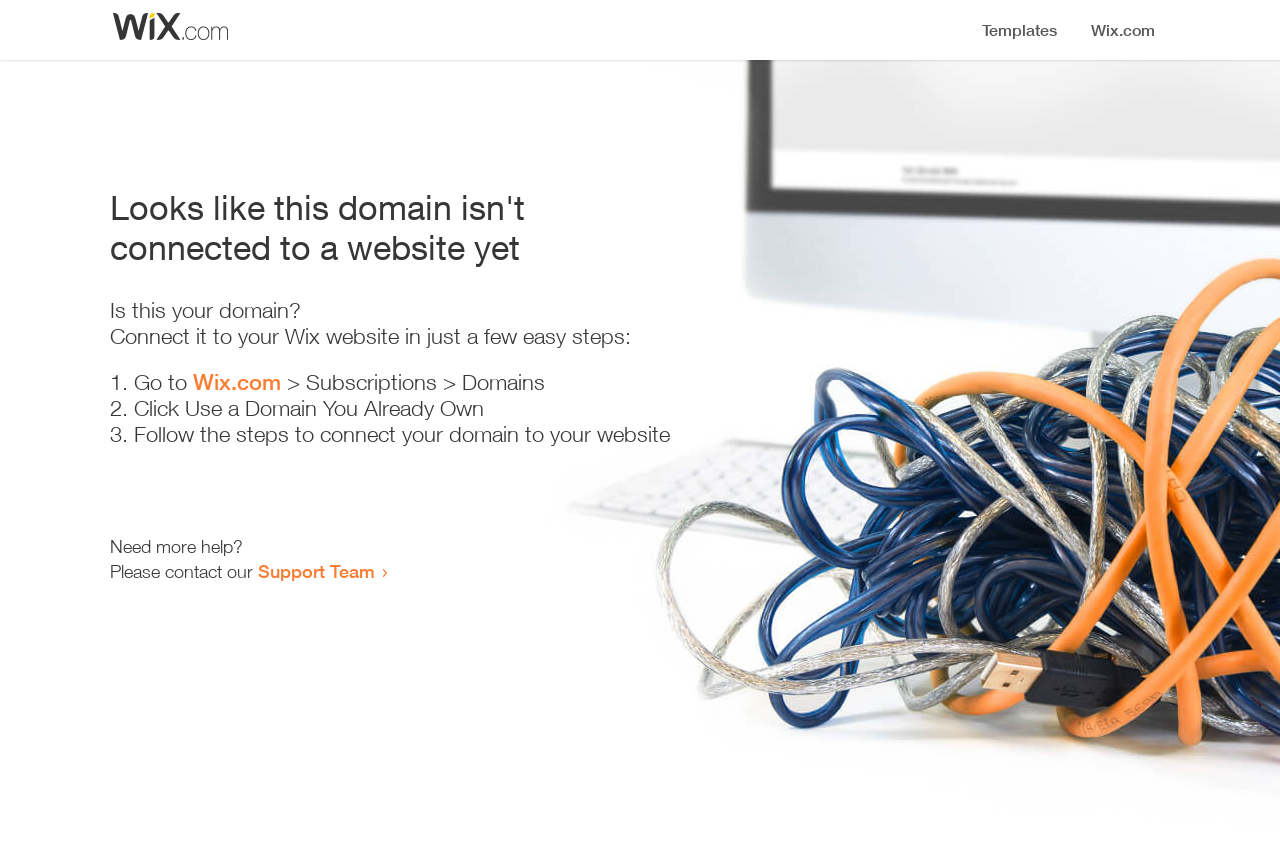Given the element description Wix.com, predict the bounding box coordinates for the UI element in the webpage screenshot. The format should be (top-left x, top-left y, bottom-right x, bottom-right y), and the values should be between 0 and 1.

[0.151, 0.436, 0.22, 0.466]